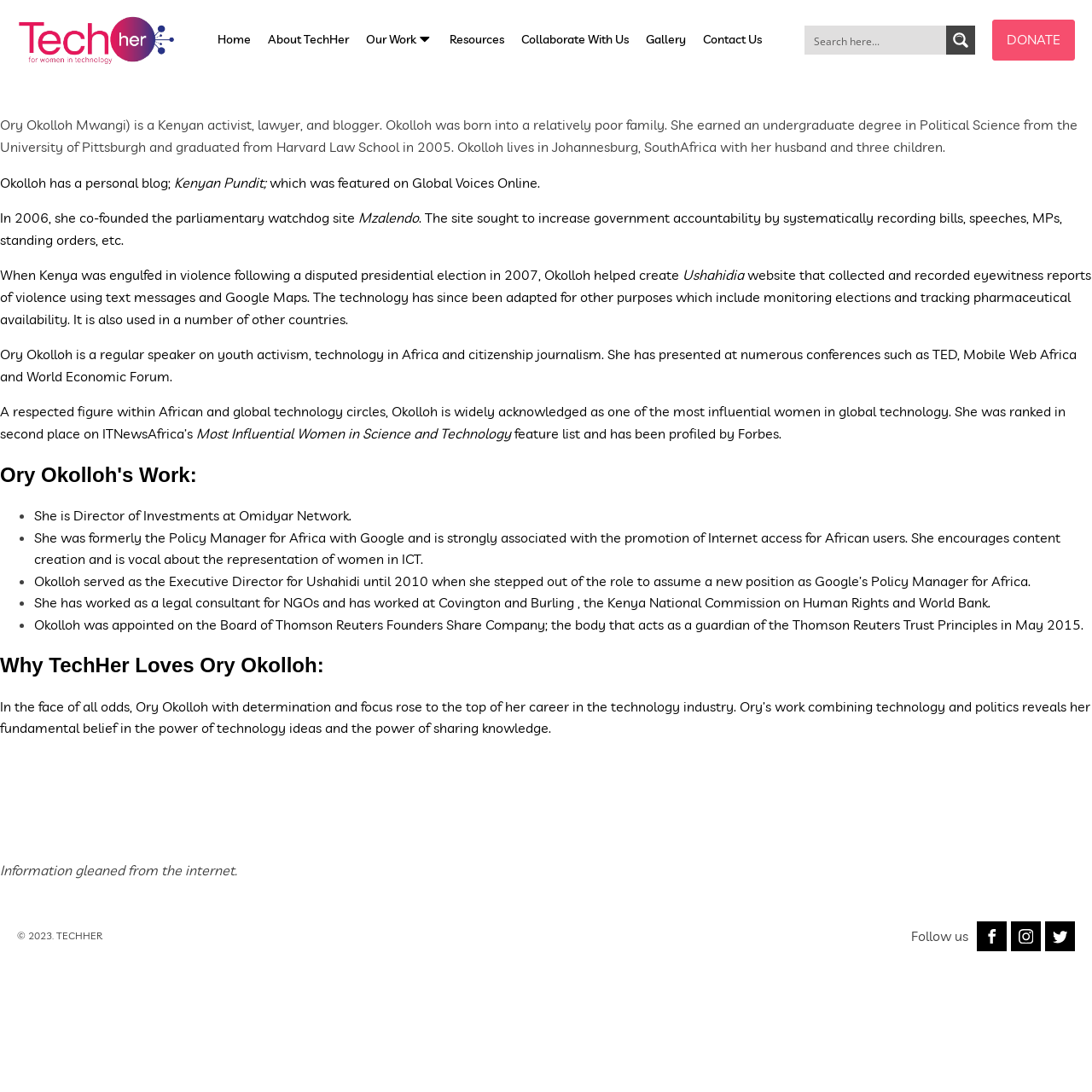Explain in detail what is displayed on the webpage.

The webpage is about Ory Okolloh Mwangi, a Kenyan activist, lawyer, and blogger. At the top, there is a navigation menu with links to "Home", "About TechHer", "Our Work", "Resources", "Collaborate With Us", "Gallery", and "Contact Us". To the right of the navigation menu, there is a search form with a search input box and a search magnifier button.

Below the navigation menu, there is a biography of Ory Okolloh Mwangi, which describes her early life, education, and career. The biography is divided into several paragraphs, with headings and subheadings. There are also several links to external websites, including her personal blog, Global Voices Online, and Ushahidi.

In the middle of the page, there is a section titled "Ory Okolloh's Work:", which lists her various roles and achievements, including her work as Director of Investments at Omidyar Network, Policy Manager for Africa with Google, and Executive Director for Ushahidi.

Further down, there is a section titled "Why TechHer Loves Ory Okolloh:", which describes her determination and focus in her career, and how she combines technology and politics to share knowledge and ideas.

At the bottom of the page, there is a copyright notice "© 2023. TECHHER" and a section with links to social media platforms, including Facebook, Instagram, and Twitter.